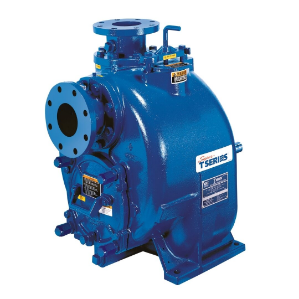Detail every visible element in the image extensively.

This image showcases a Gorman-Rupp Super T-Series pump, characterized by its robust blue exterior and industrial design. The pump features a prominent intake flange with a circular opening, suitable for efficient fluid transfer. It is designed for various applications, including cooling water for quenching processes. The pump is labeled with essential specifications and operational details, which enhance its utility in industrial environments. With a focus on durability and performance, the Super T-Series is recognized for its self-priming centrifugal capabilities, making it a reliable choice for demanding applications in fluid management.